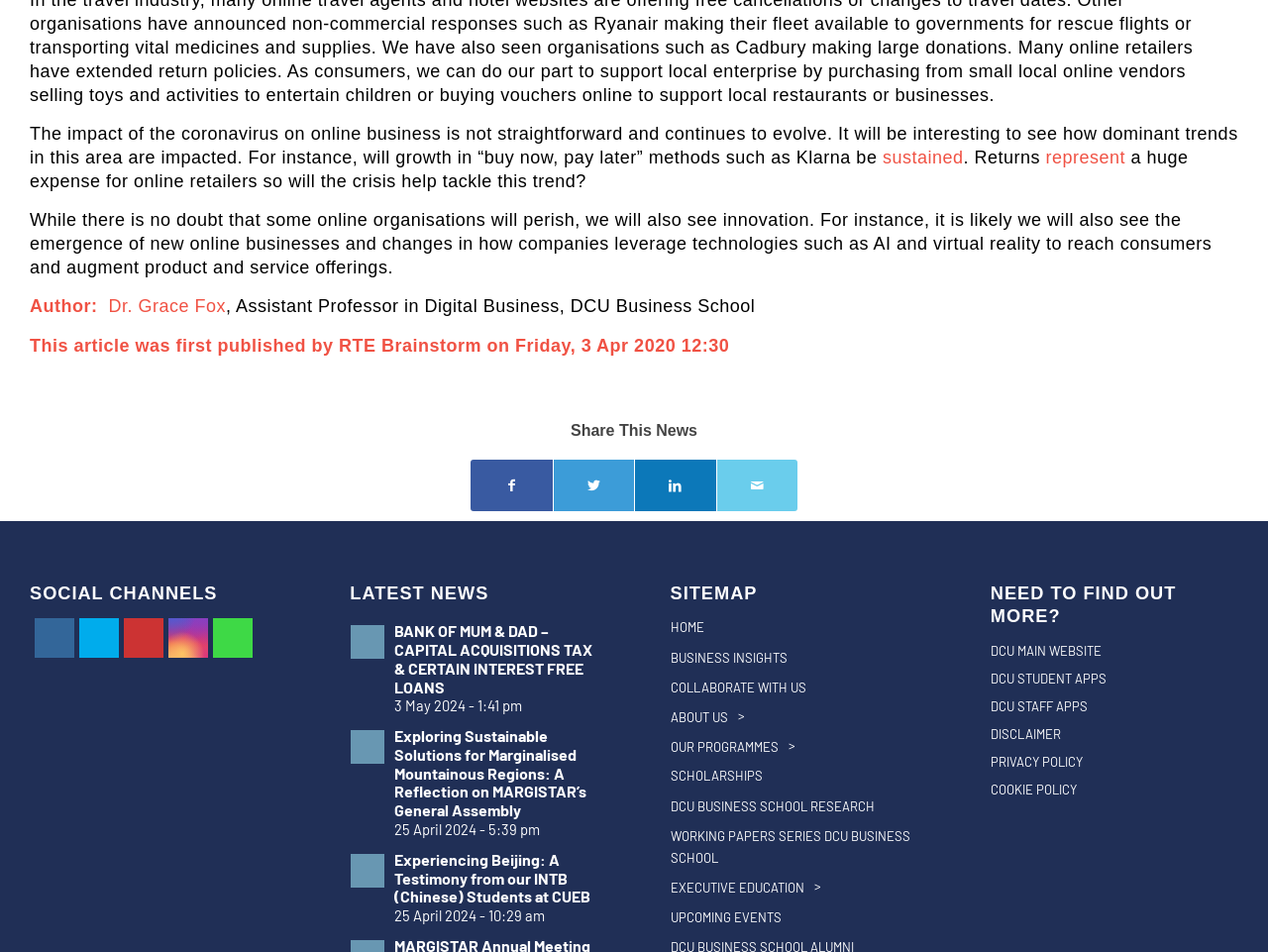What is the topic of the latest article?
Using the image as a reference, give an elaborate response to the question.

The latest article is about the impact of the coronavirus on online business, which is evident from the text 'The impact of the coronavirus on online business is not straightforward and continues to evolve.'